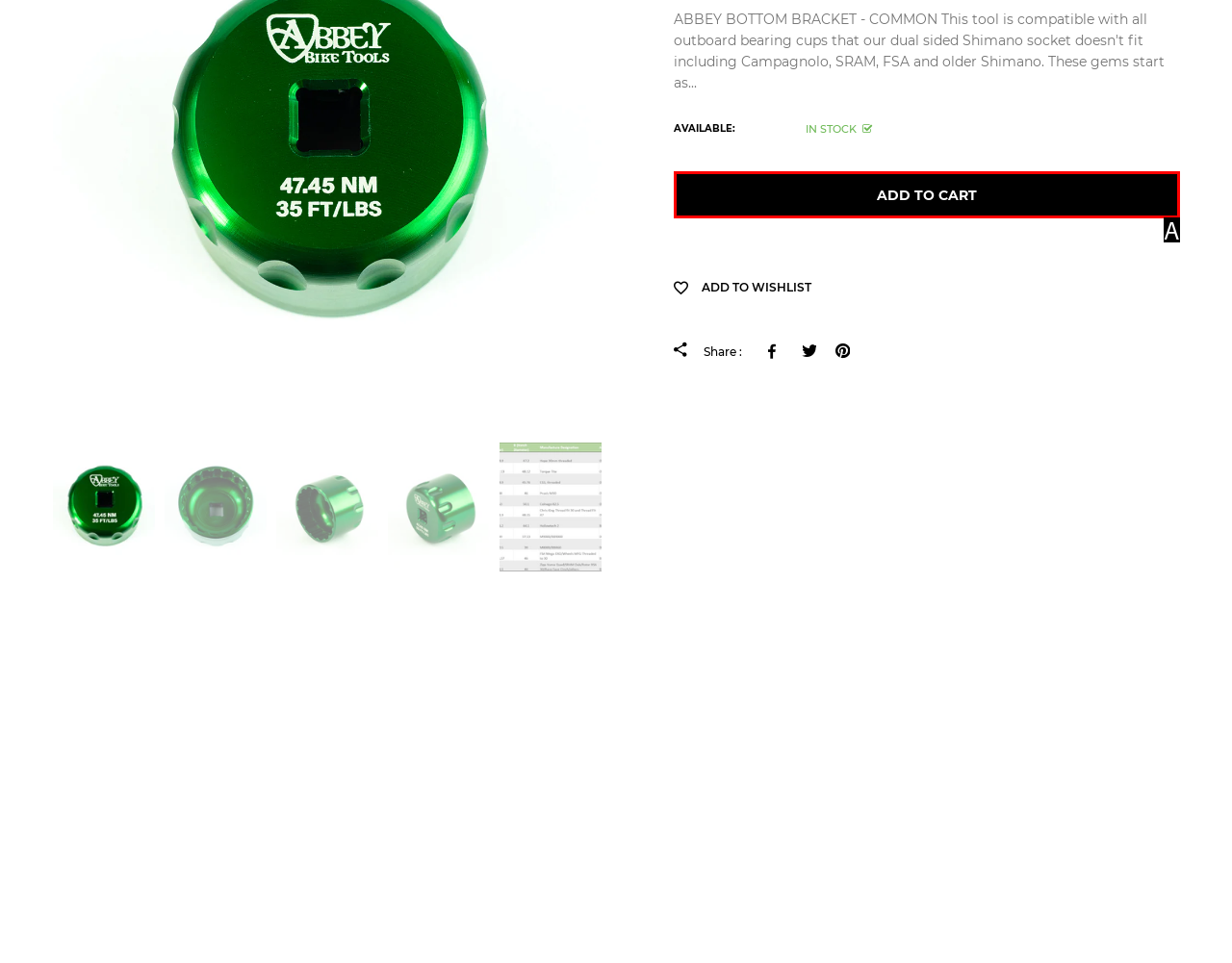Given the description: Add to cart, identify the matching HTML element. Provide the letter of the correct option.

A